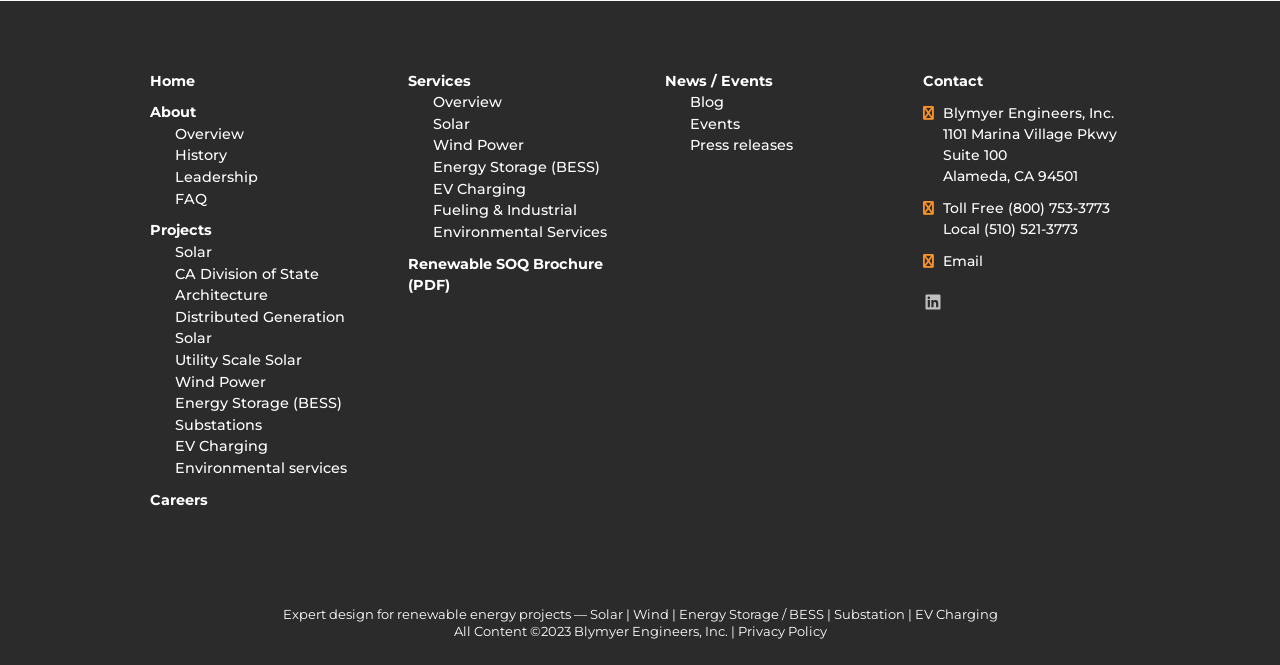What is the phone number for toll-free calls?
Using the visual information, reply with a single word or short phrase.

(800) 753-3773